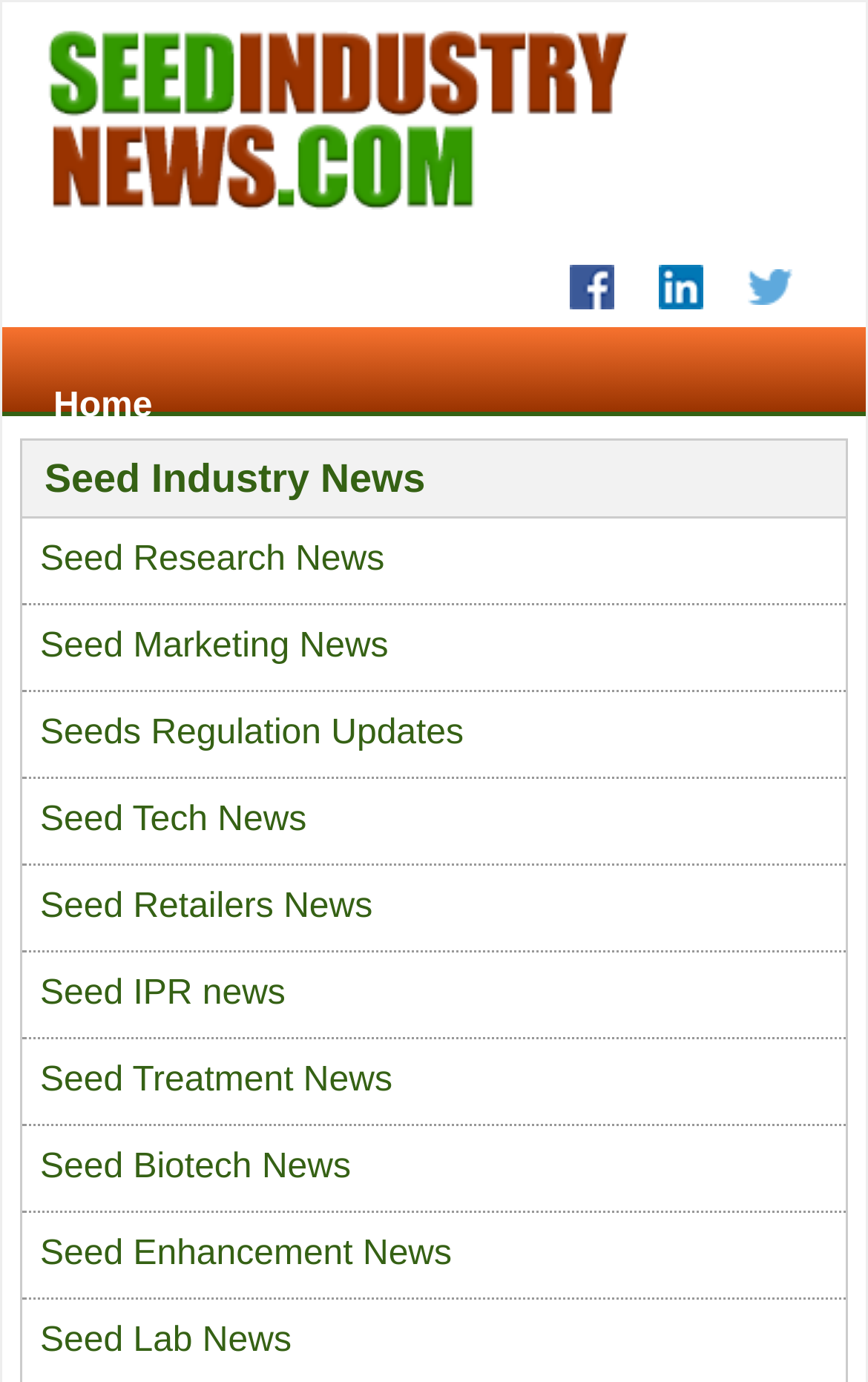Respond with a single word or short phrase to the following question: 
How many news categories are available?

10